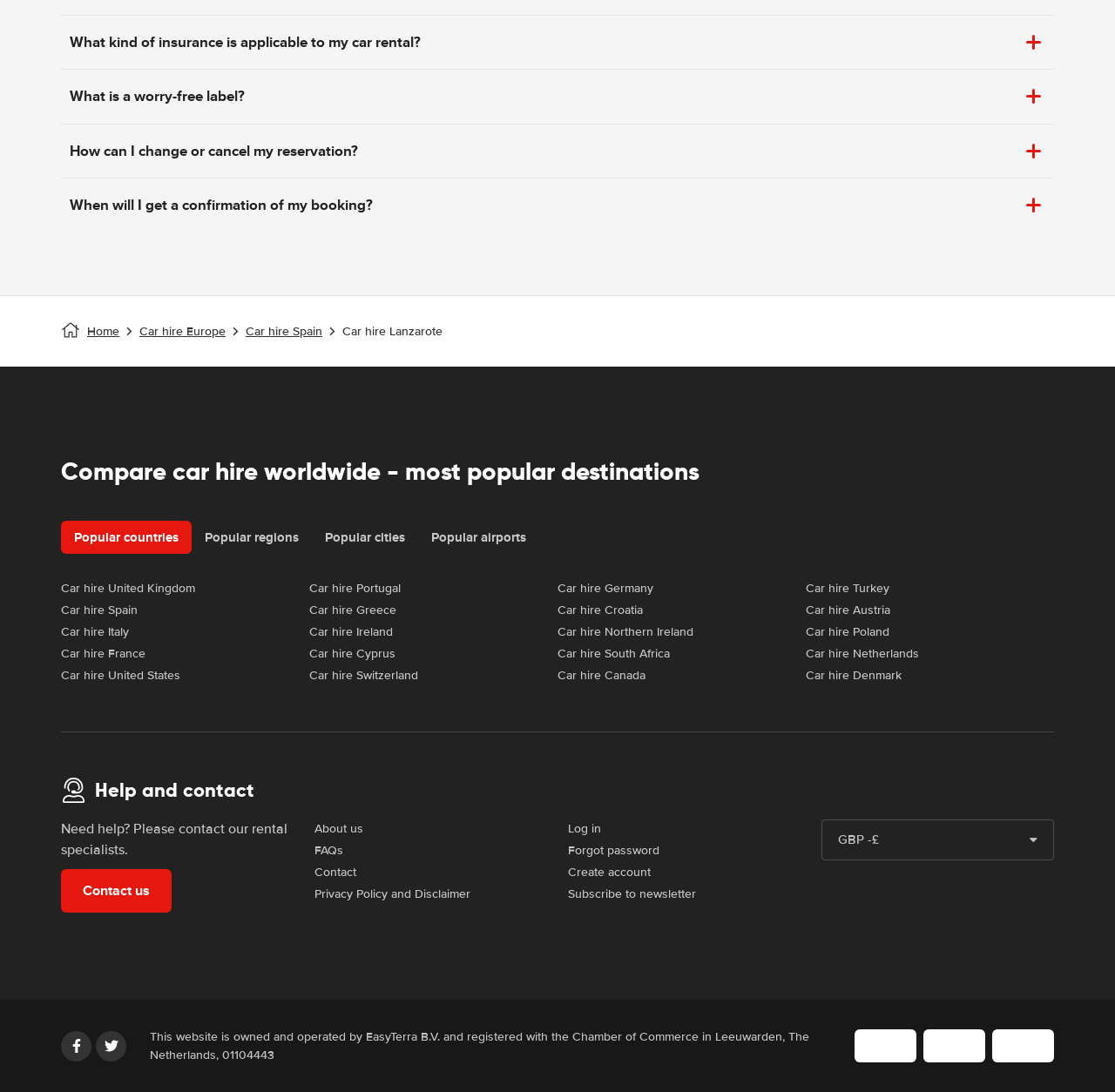Please locate the bounding box coordinates of the element that should be clicked to complete the given instruction: "Log in".

[0.509, 0.752, 0.539, 0.766]